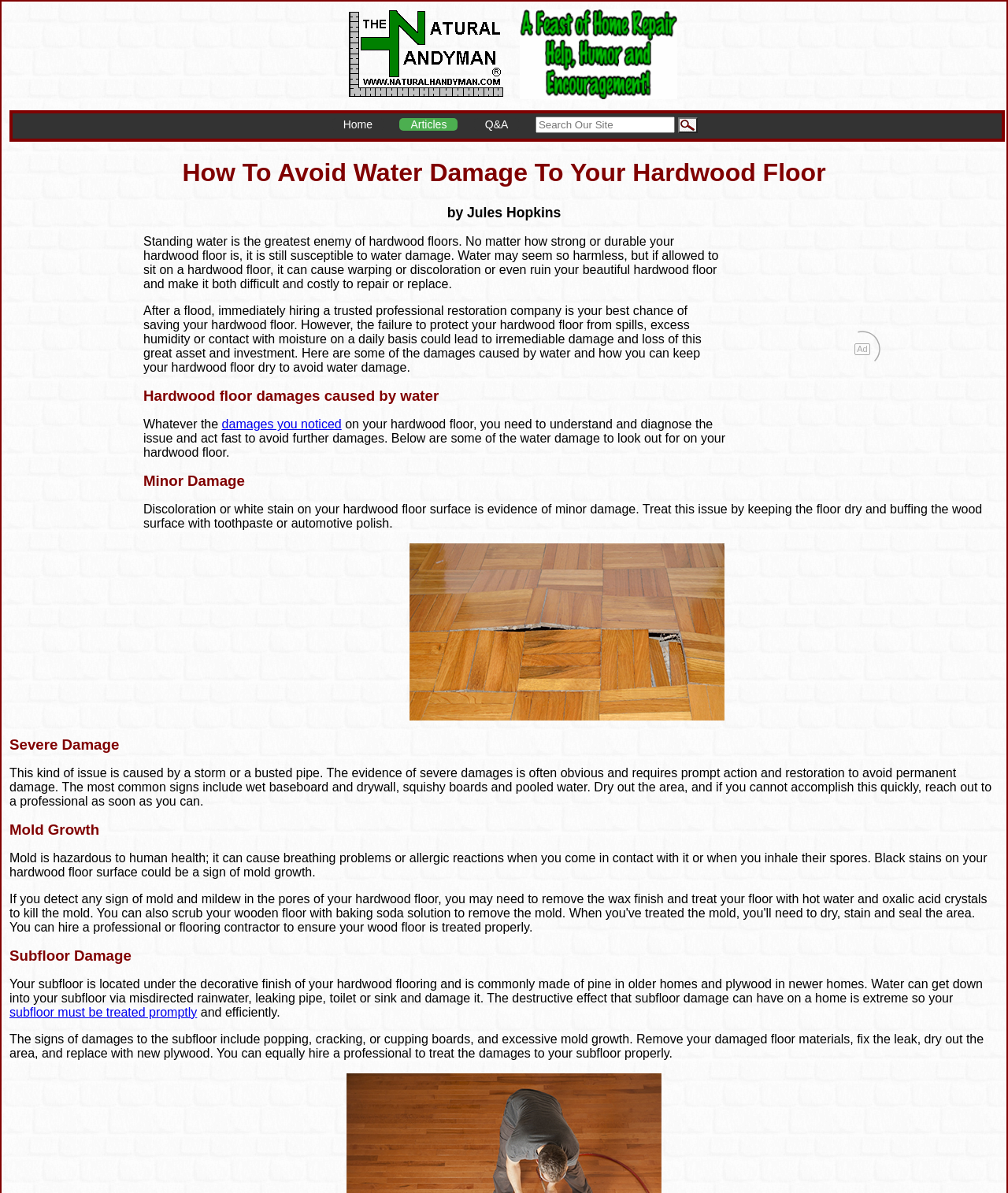Using a single word or phrase, answer the following question: 
What is the first step to take after a flood to save a hardwood floor?

Hire a professional restoration company